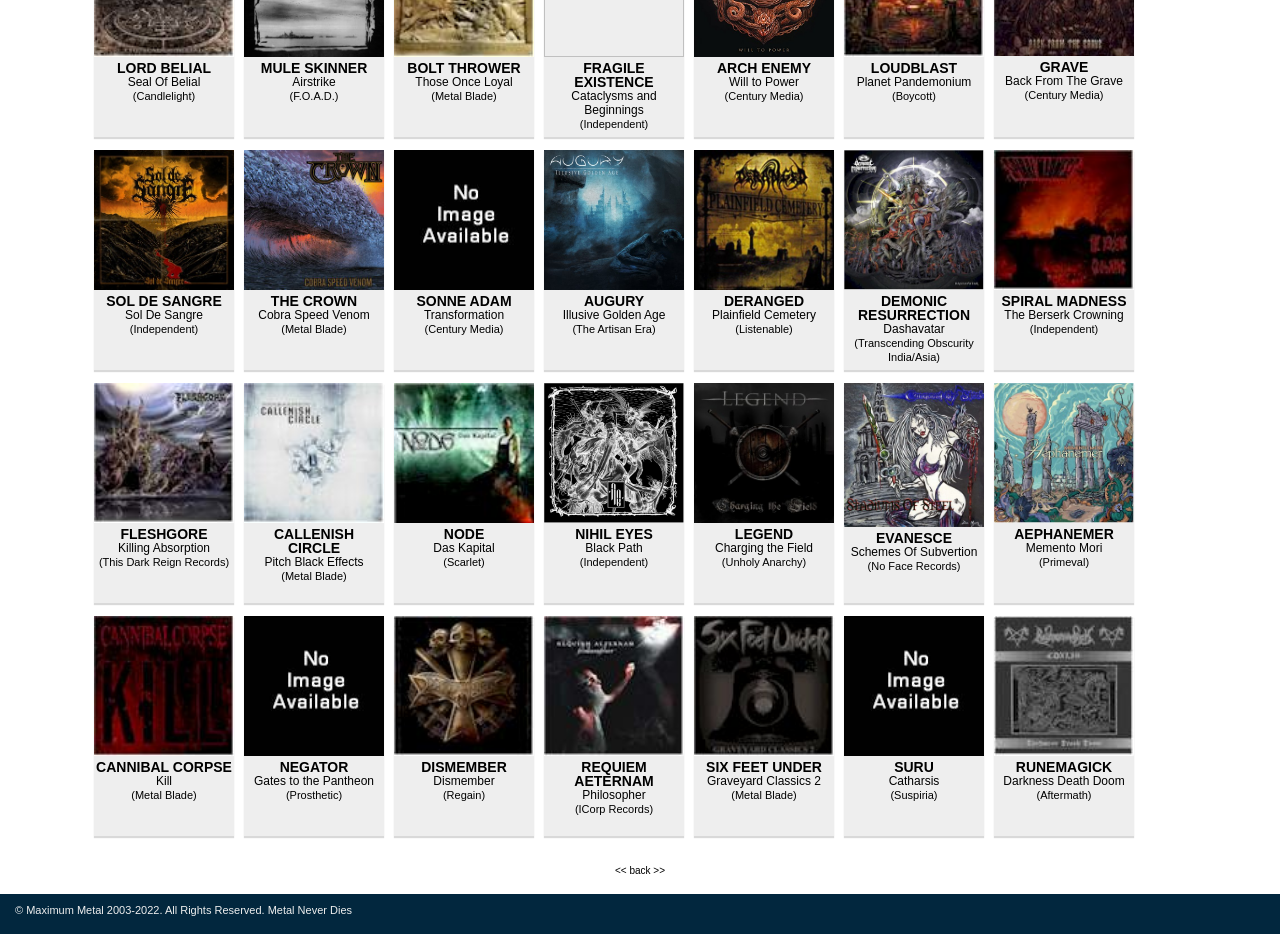Highlight the bounding box of the UI element that corresponds to this description: "Back From The Grave".

[0.785, 0.079, 0.877, 0.093]